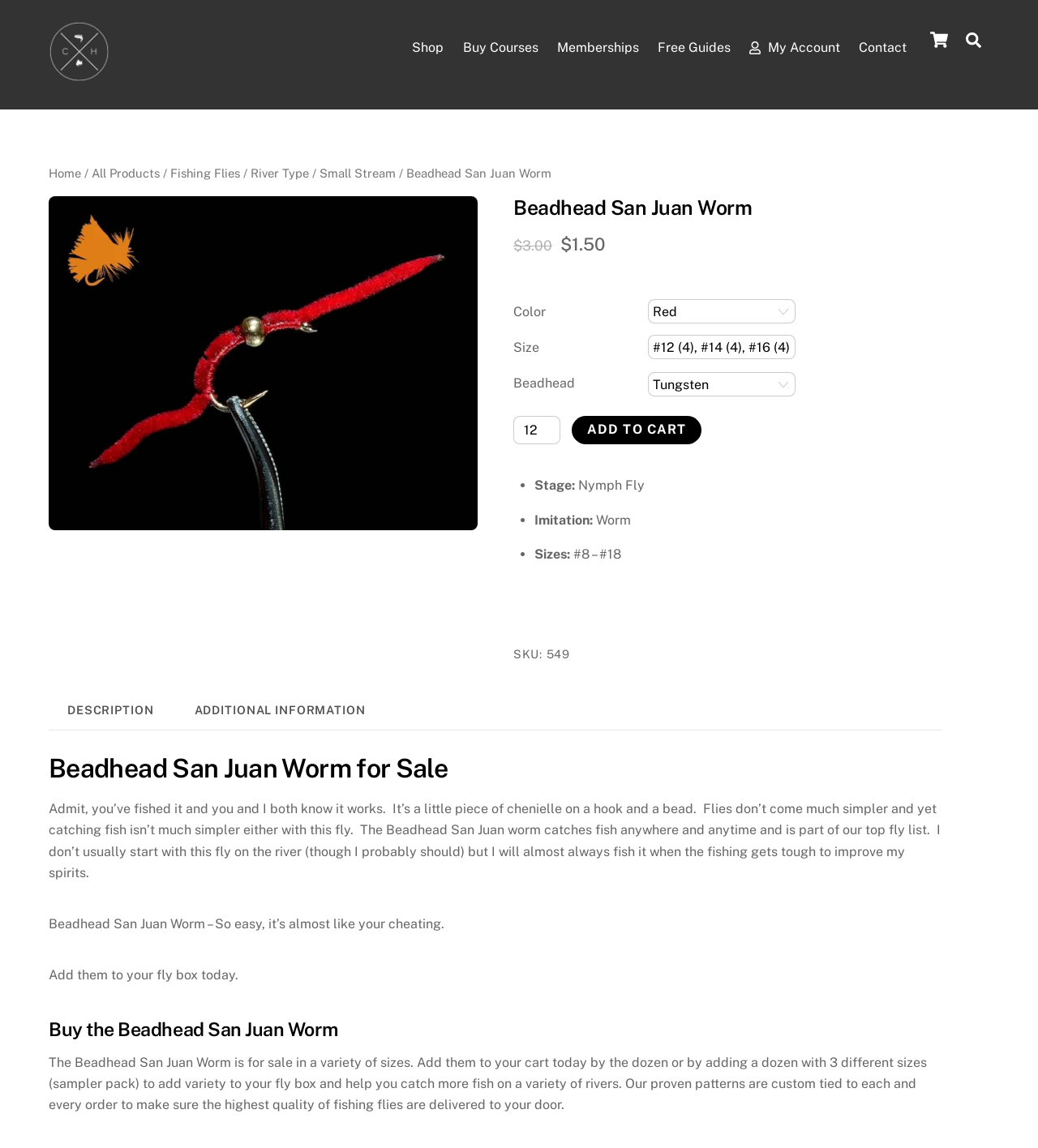Calculate the bounding box coordinates for the UI element based on the following description: "title="The Catch and The Hatch"". Ensure the coordinates are four float numbers between 0 and 1, i.e., [left, top, right, bottom].

[0.047, 0.053, 0.105, 0.076]